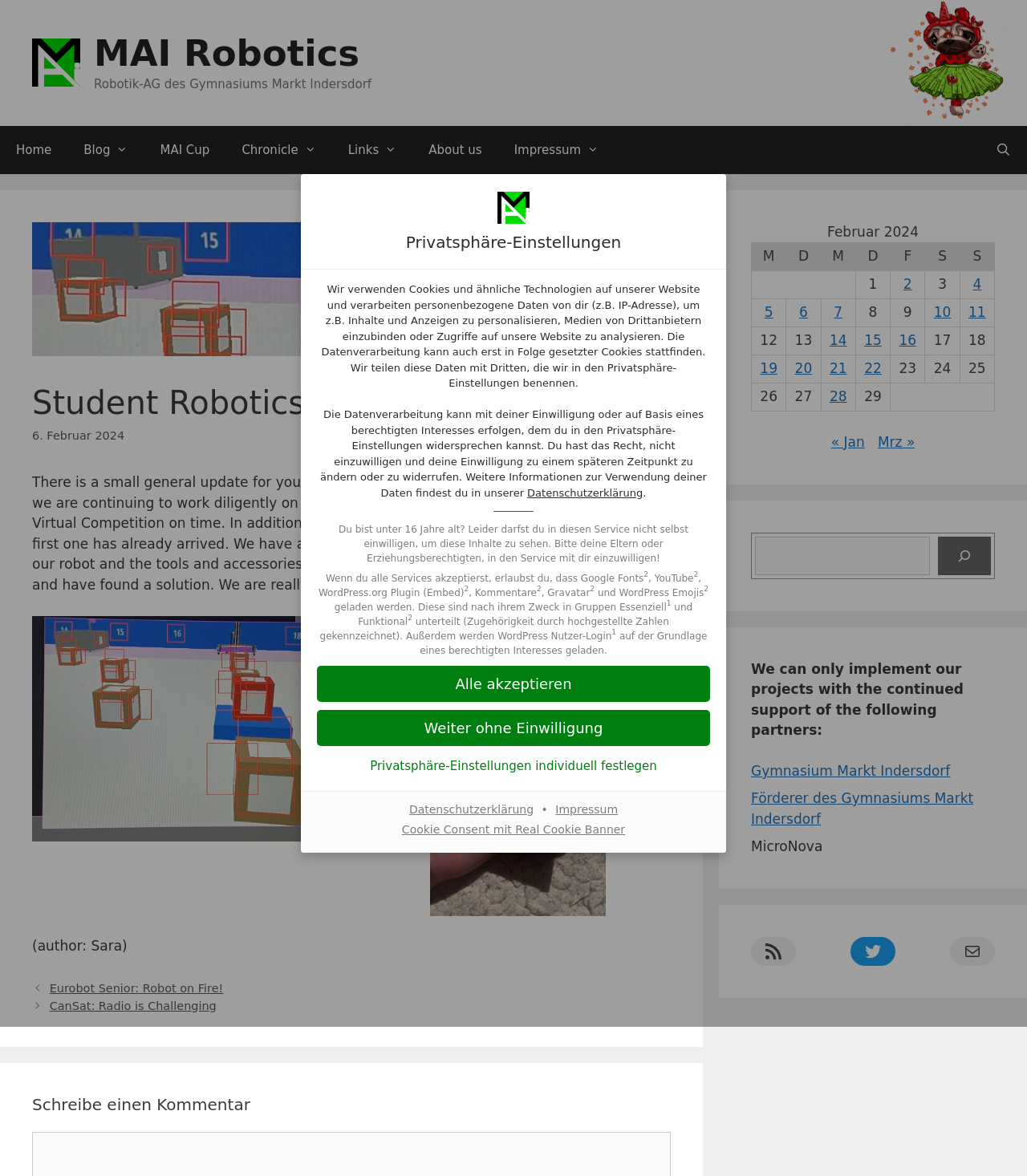How many options do users have for consenting to data processing?
Look at the image and respond with a one-word or short-phrase answer.

Three